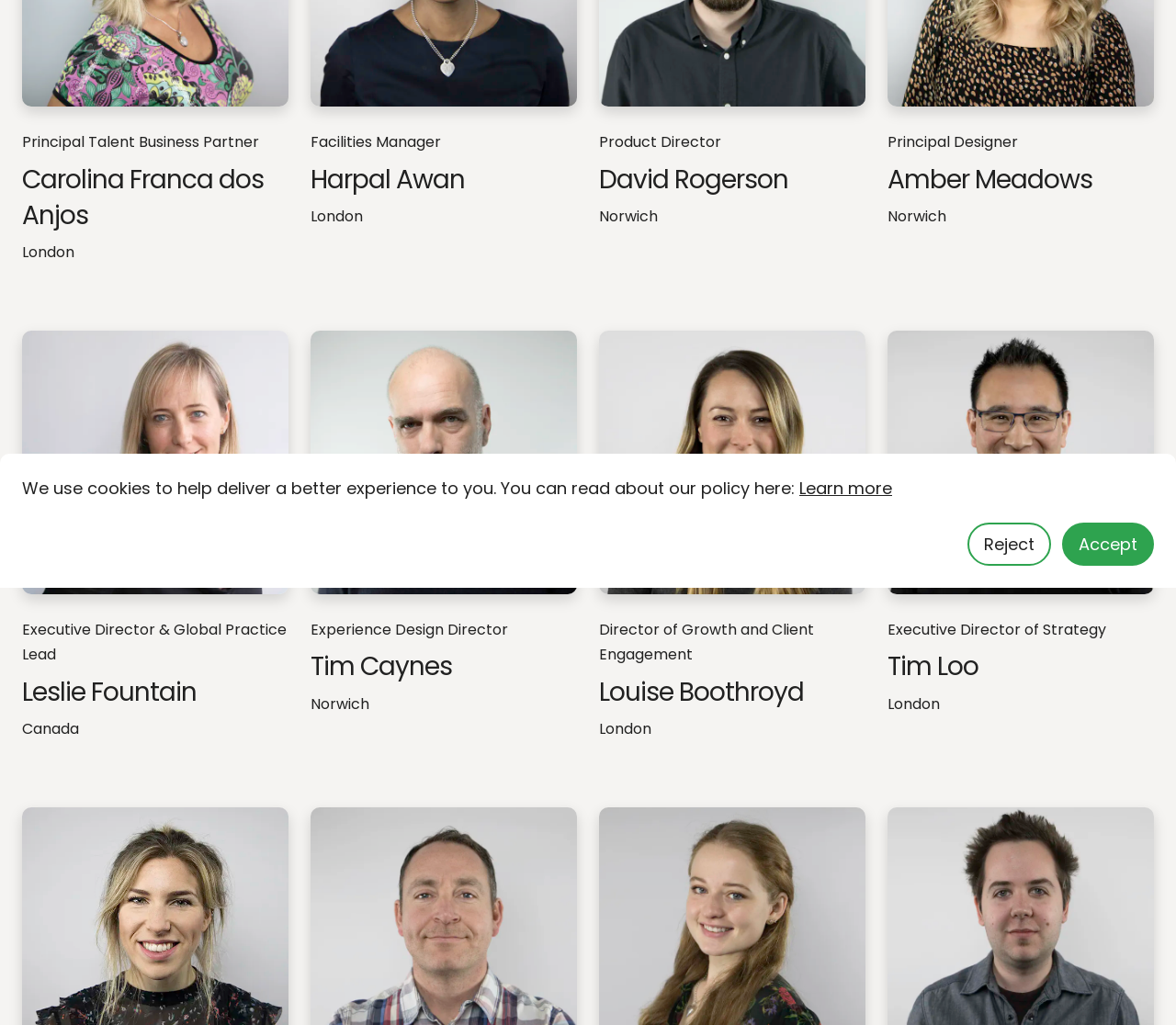Based on the element description Accept, identify the bounding box coordinates for the UI element. The coordinates should be in the format (top-left x, top-left y, bottom-right x, bottom-right y) and within the 0 to 1 range.

[0.903, 0.958, 0.981, 1.0]